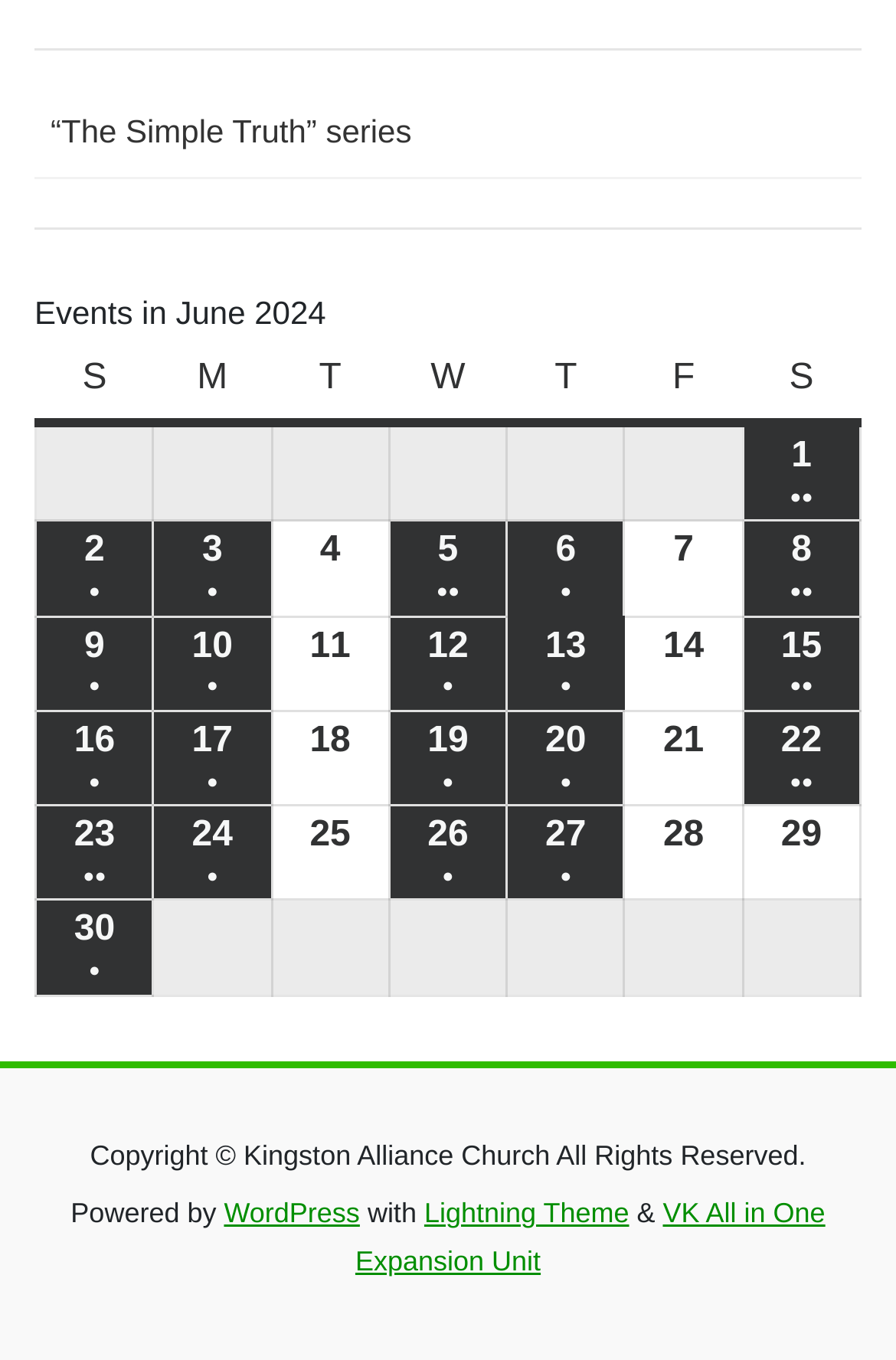By analyzing the image, answer the following question with a detailed response: What is the title of the series?

The title of the series is obtained from the link element with the text '“The Simple Truth” series' at the top of the webpage.